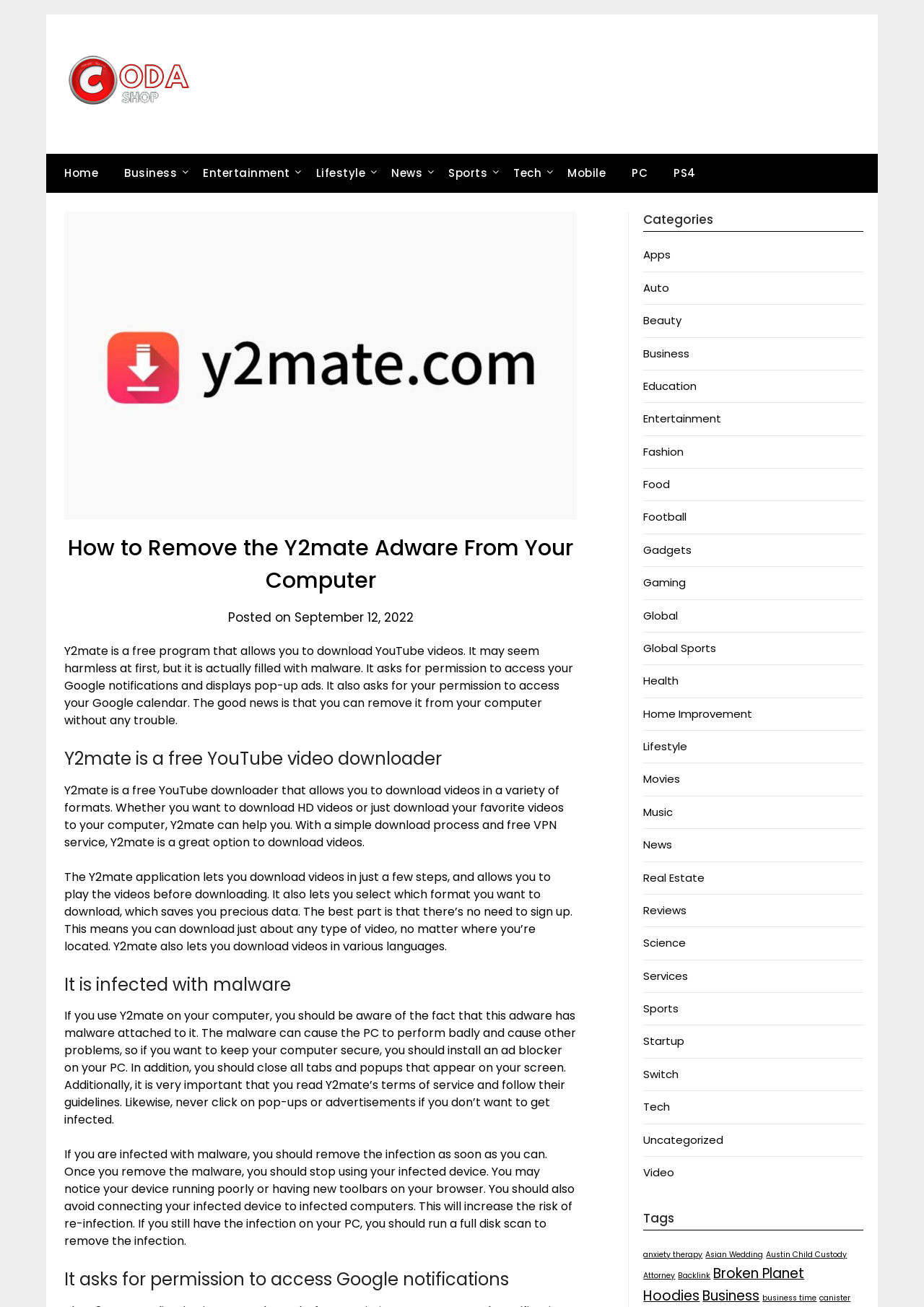Please respond to the question using a single word or phrase:
What is the problem with Y2mate?

It has malware